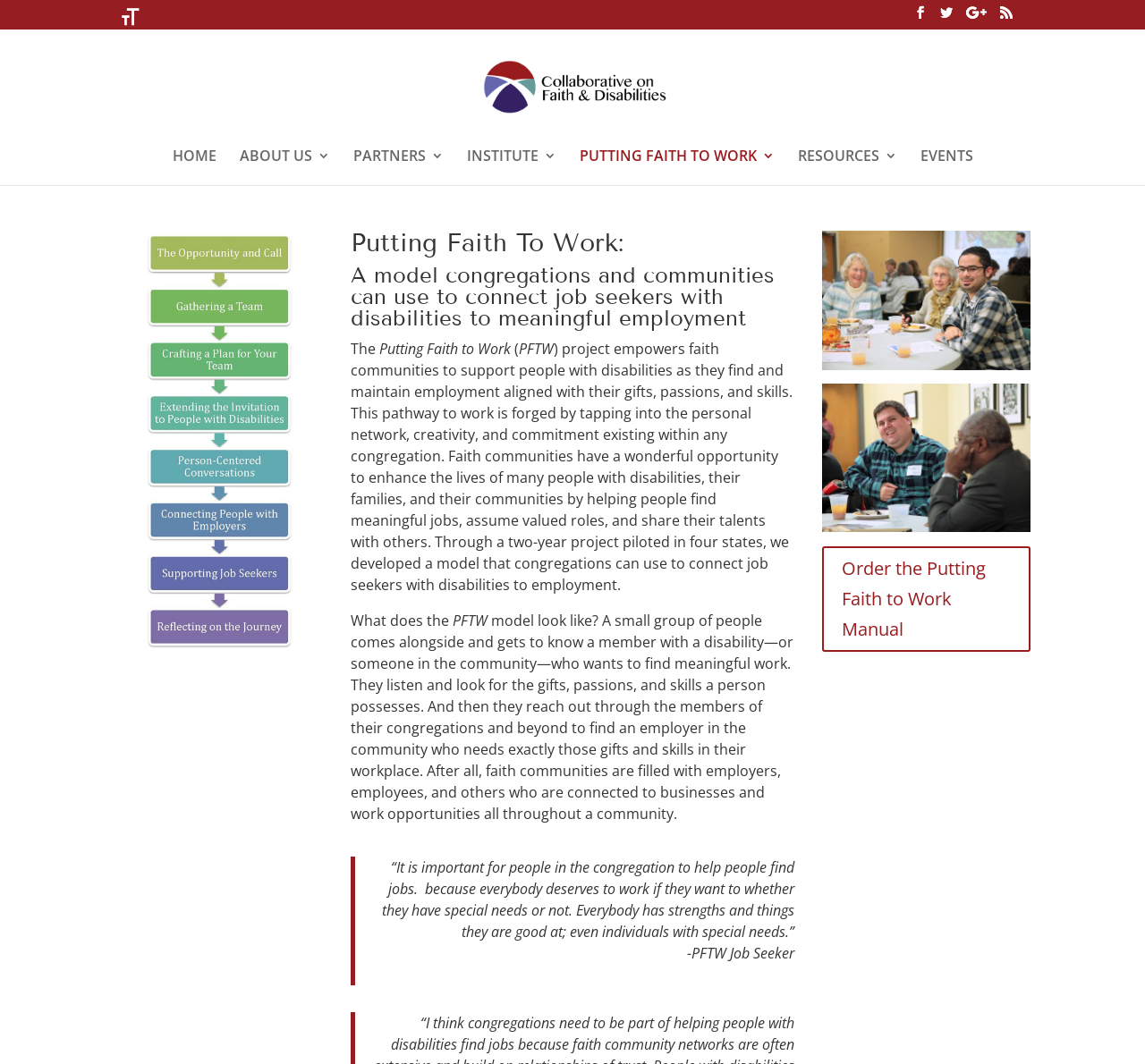Highlight the bounding box coordinates of the element that should be clicked to carry out the following instruction: "Order the Putting Faith to Work Manual". The coordinates must be given as four float numbers ranging from 0 to 1, i.e., [left, top, right, bottom].

[0.718, 0.513, 0.9, 0.612]